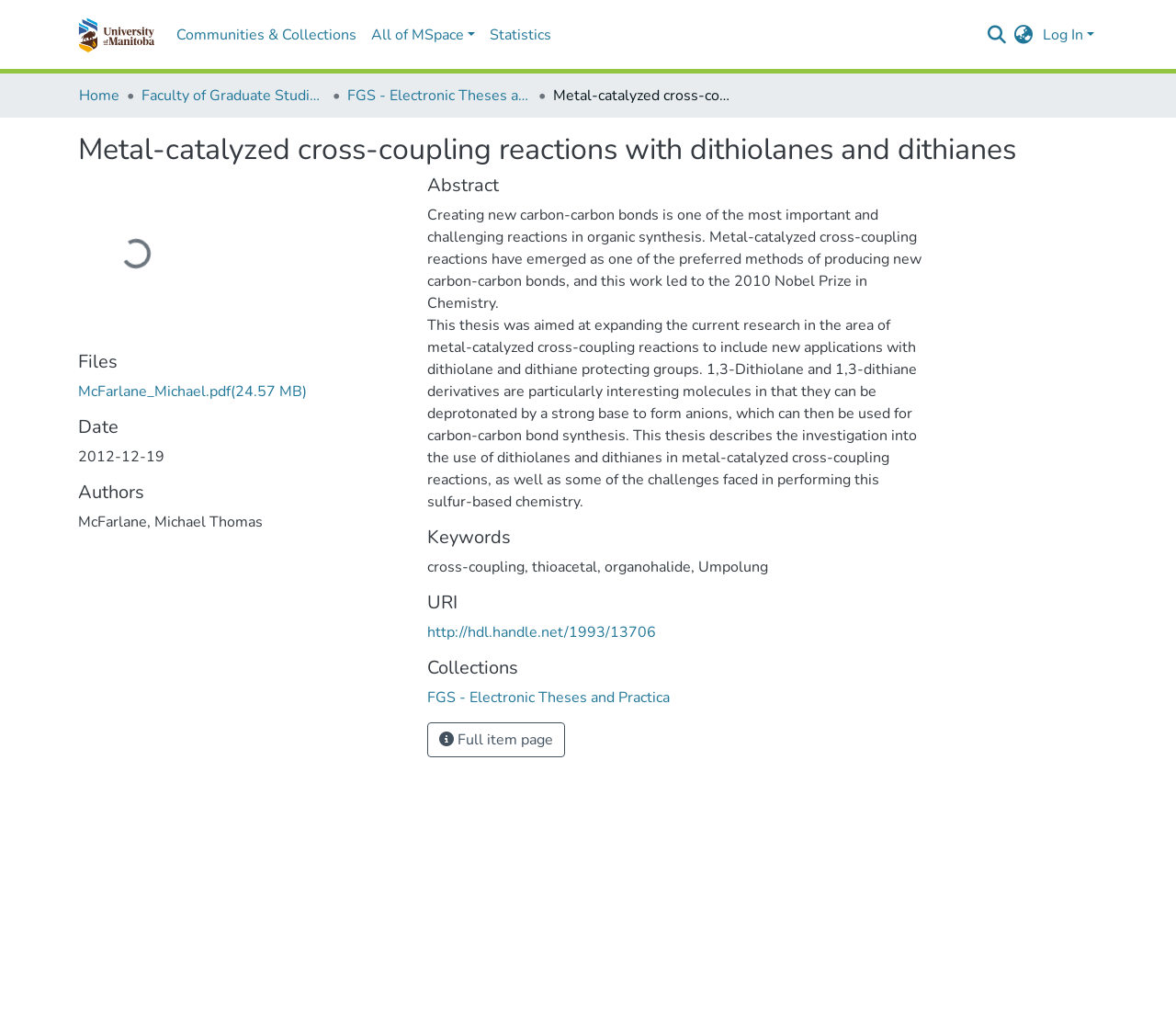Predict the bounding box coordinates of the area that should be clicked to accomplish the following instruction: "Log in to the system". The bounding box coordinates should consist of four float numbers between 0 and 1, i.e., [left, top, right, bottom].

[0.884, 0.025, 0.934, 0.045]